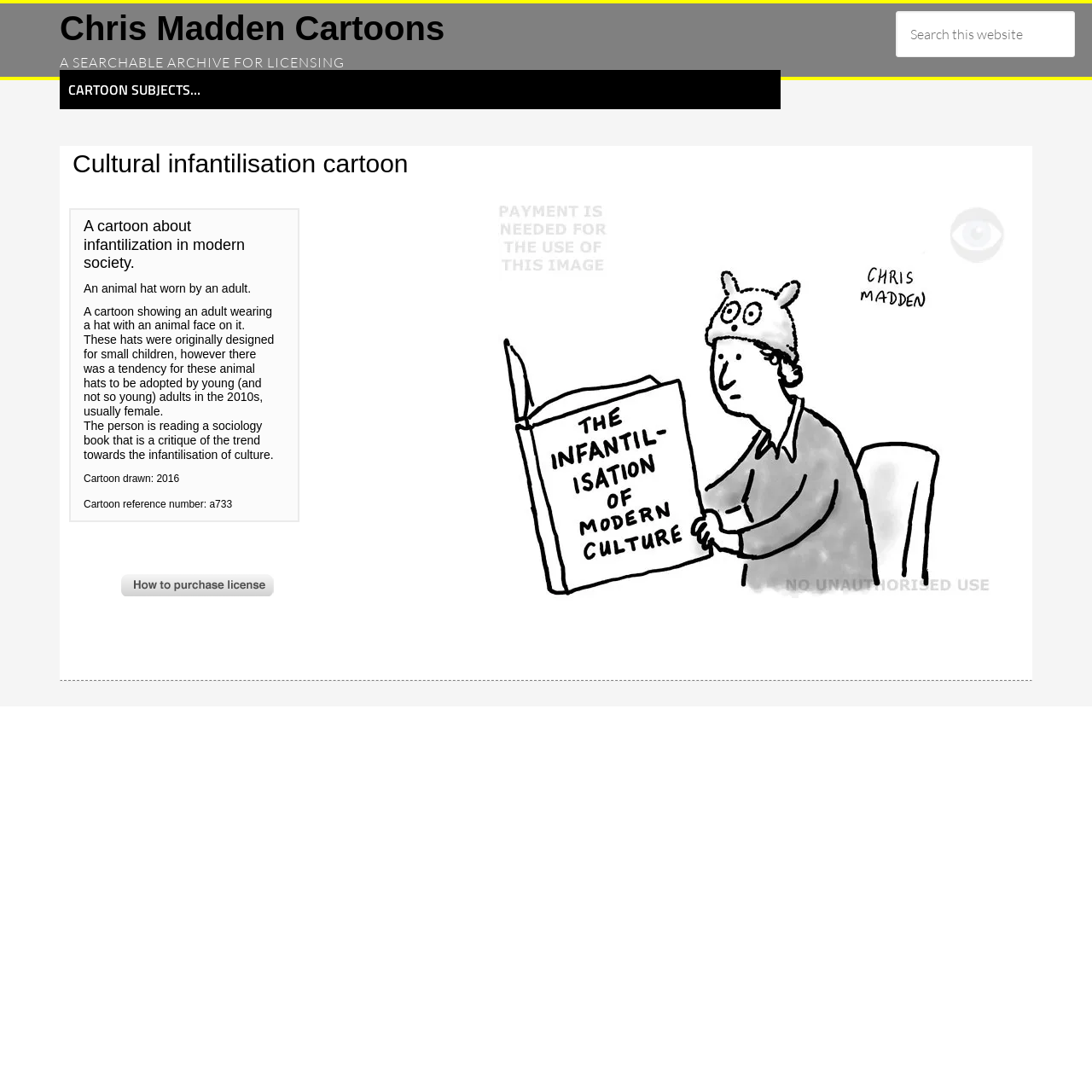Based on the description "name="s" placeholder="Search this website"", find the bounding box of the specified UI element.

[0.82, 0.01, 0.984, 0.052]